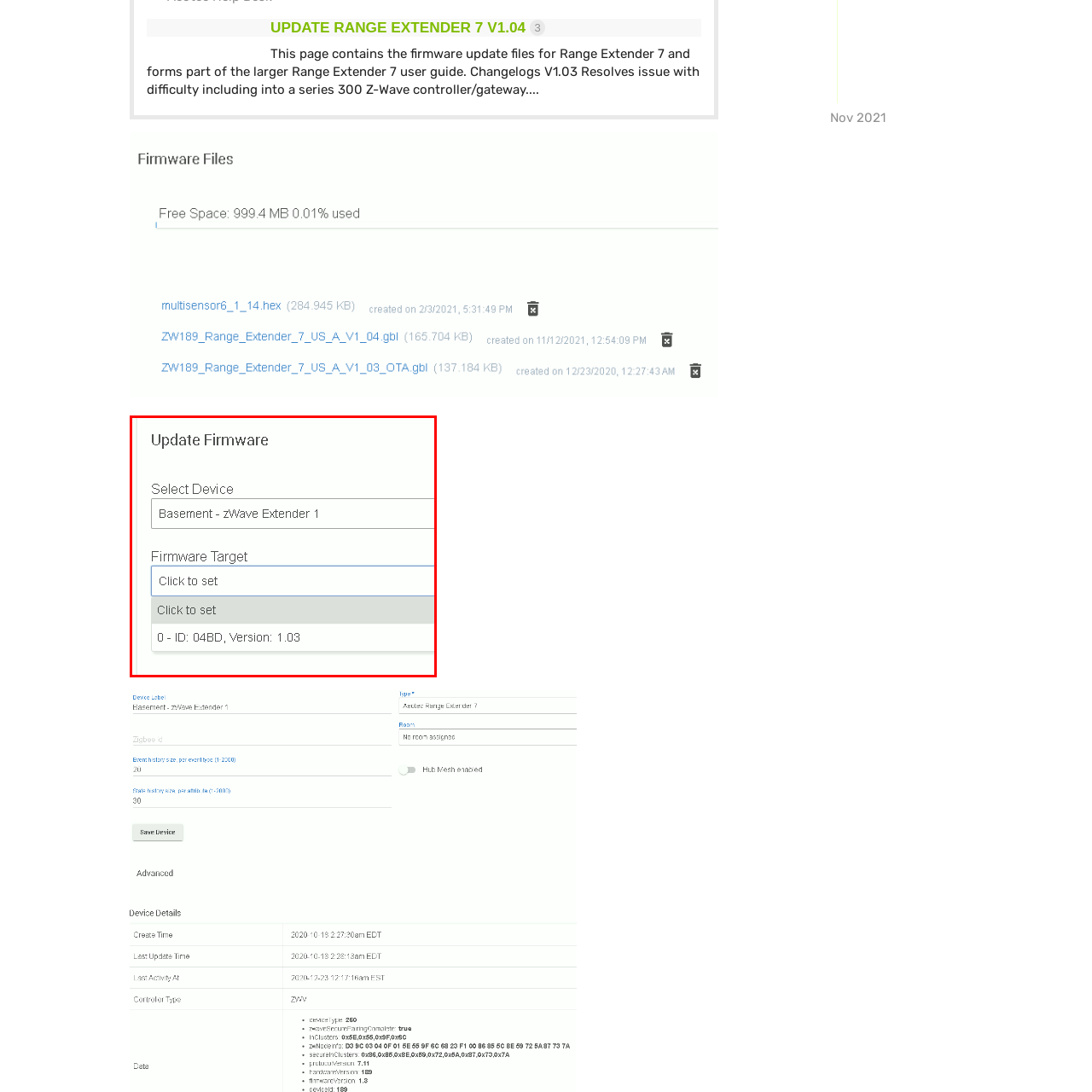What is the version of the firmware target?
Refer to the image highlighted by the red box and give a one-word or short-phrase answer reflecting what you see.

1.03